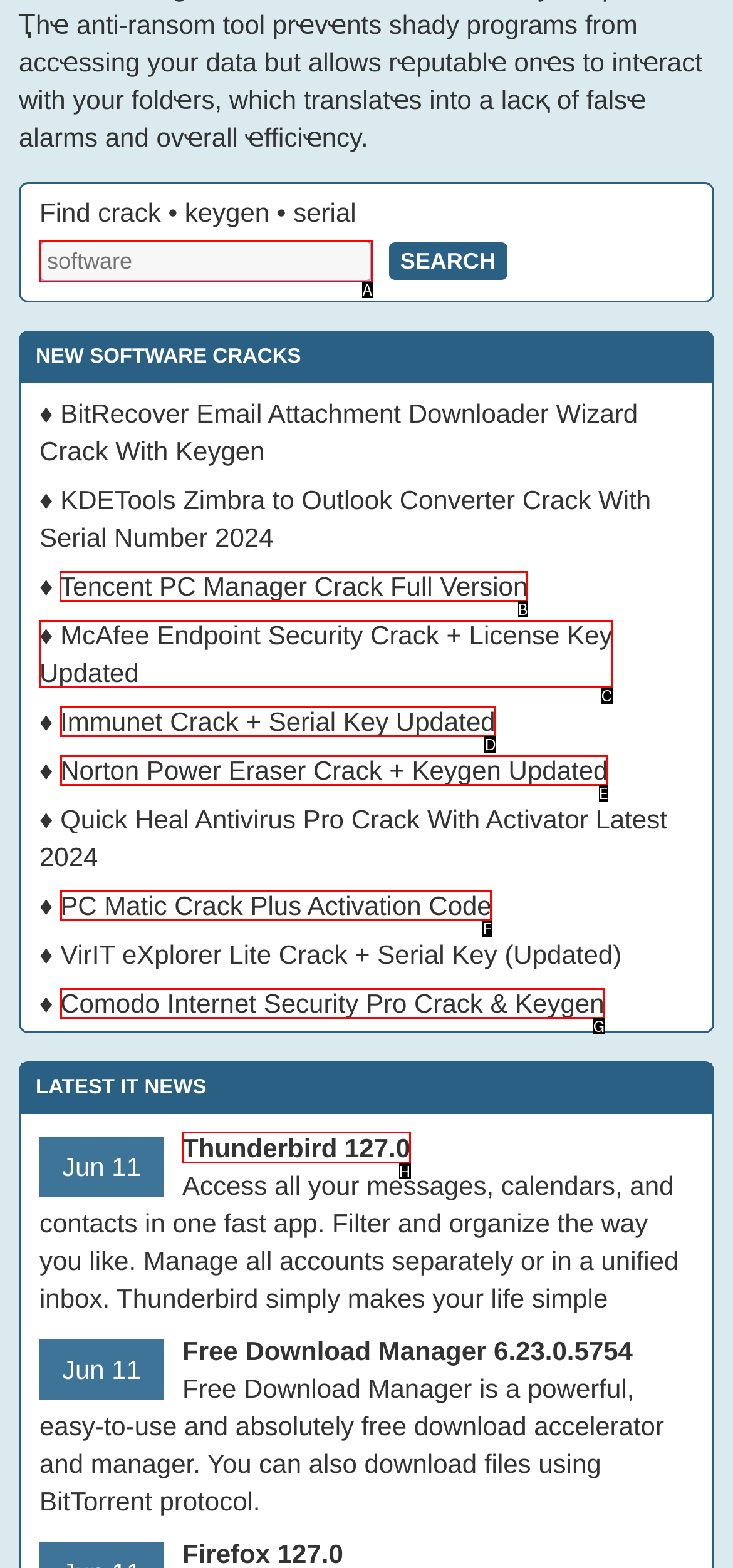Determine the right option to click to perform this task: Read about Thunderbird 127.0
Answer with the correct letter from the given choices directly.

H